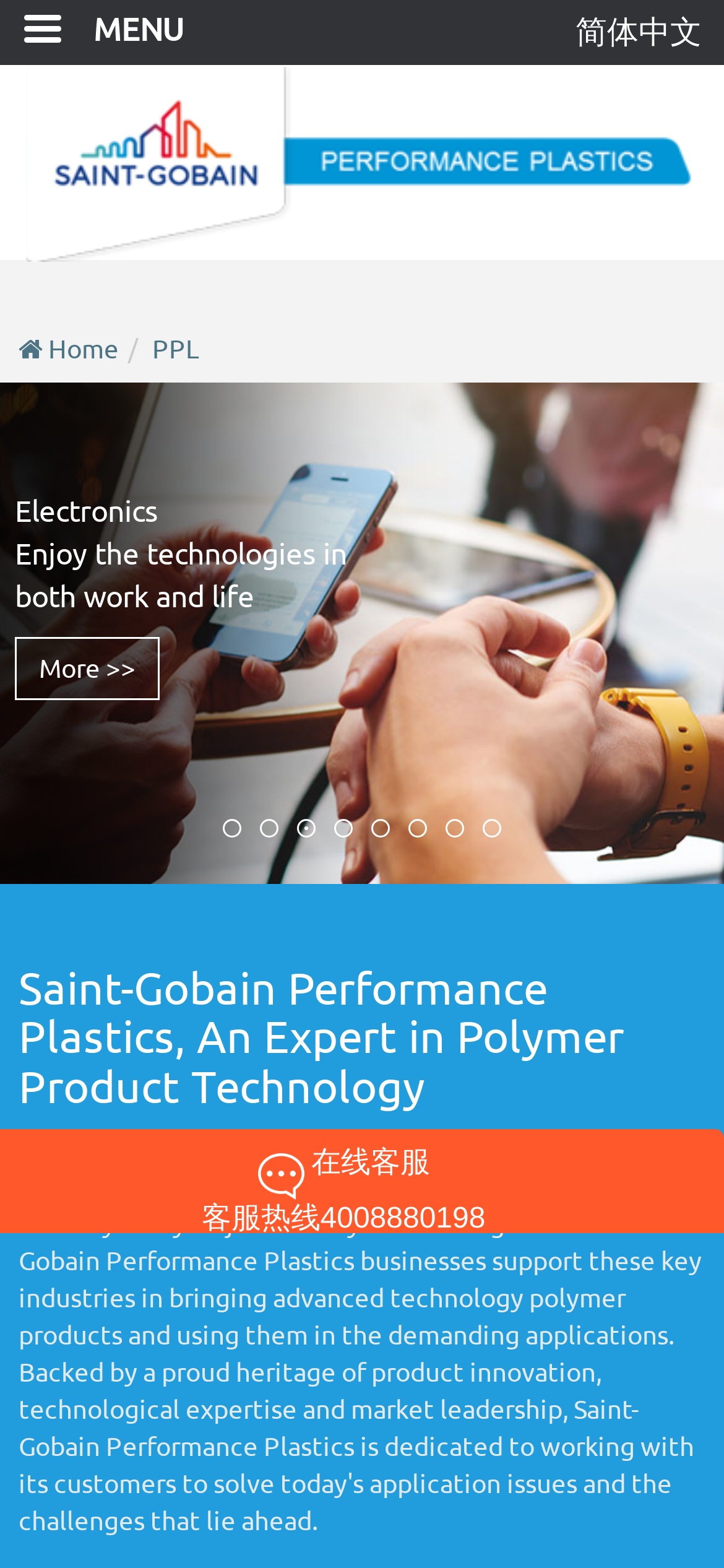Respond with a single word or phrase for the following question: 
What is the contact information provided on the webpage?

4008880198